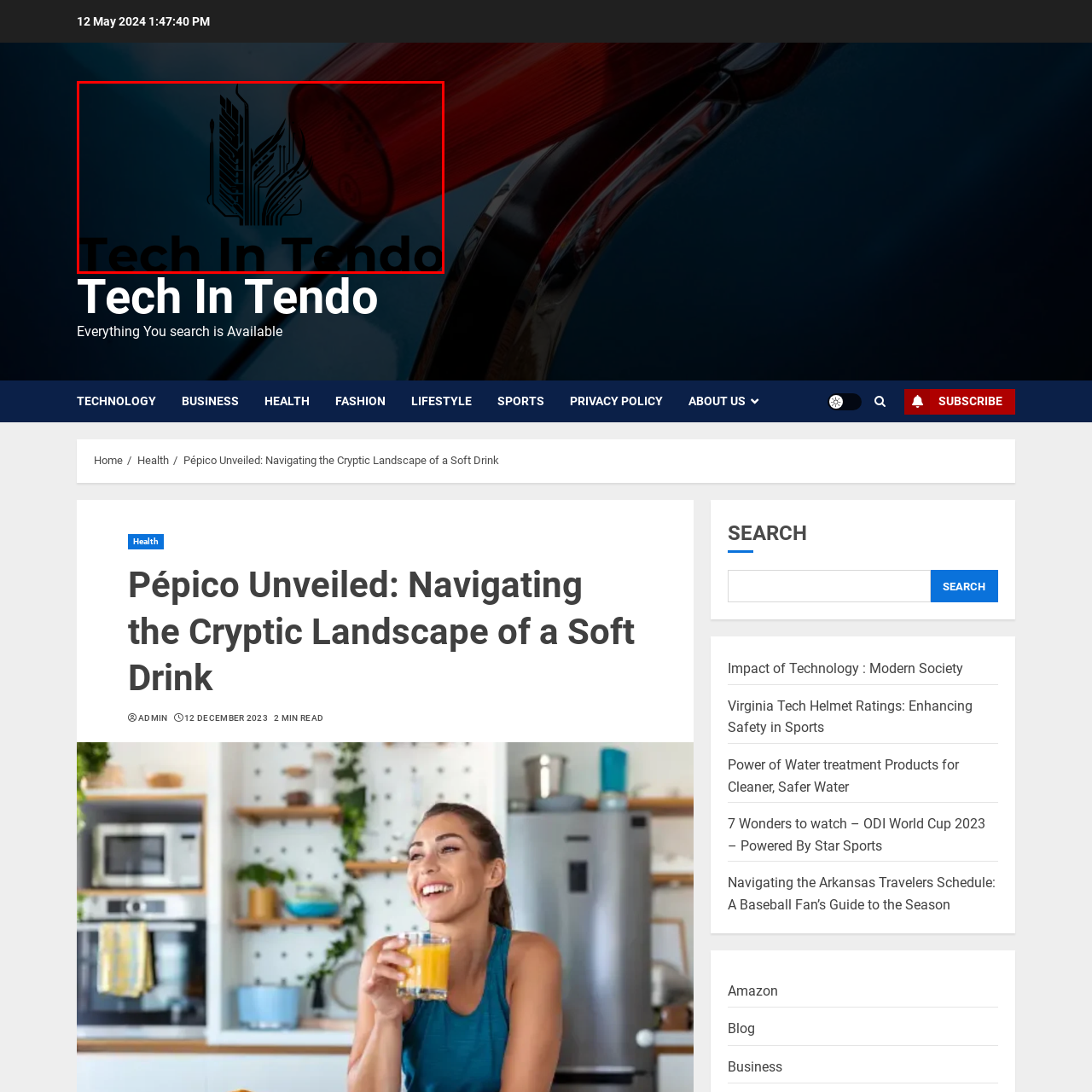What topics are explored on the website?
Check the image enclosed by the red bounding box and reply to the question using a single word or phrase.

Health and lifestyle